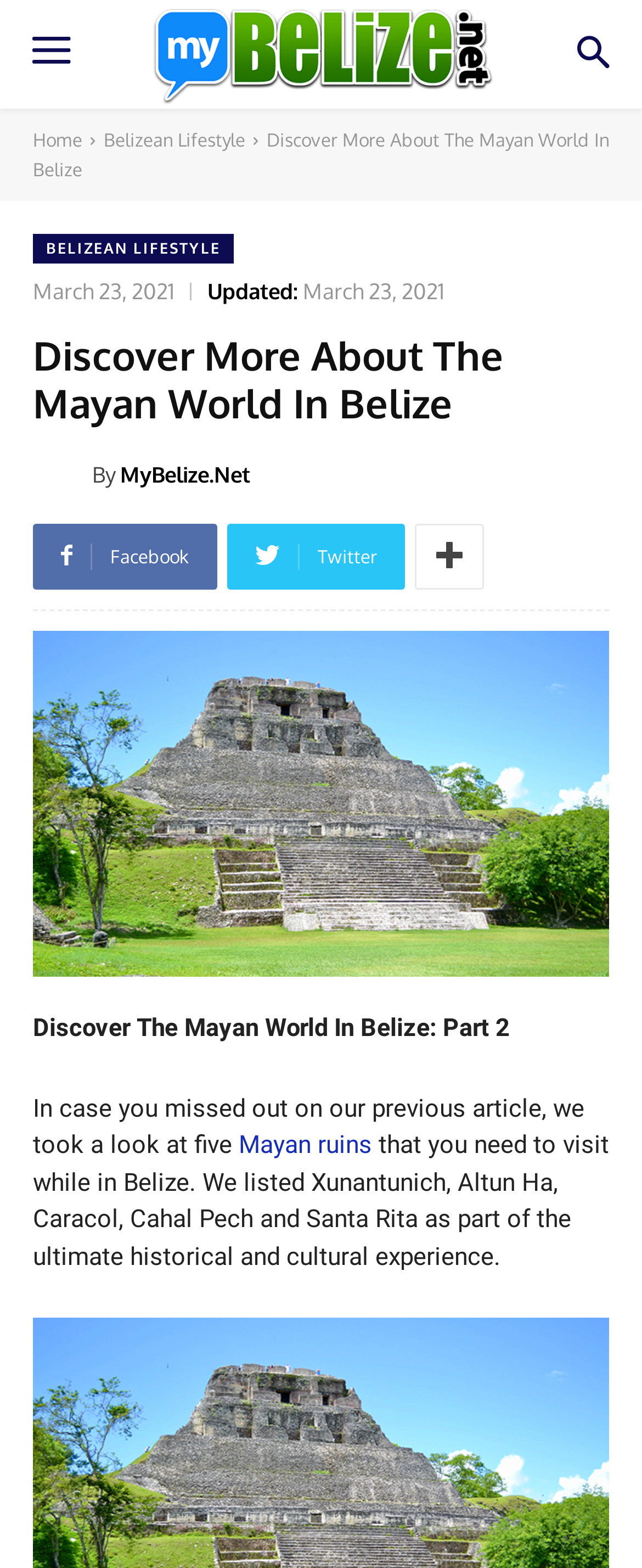What is the date of the latest article?
Provide a one-word or short-phrase answer based on the image.

March 23, 2021